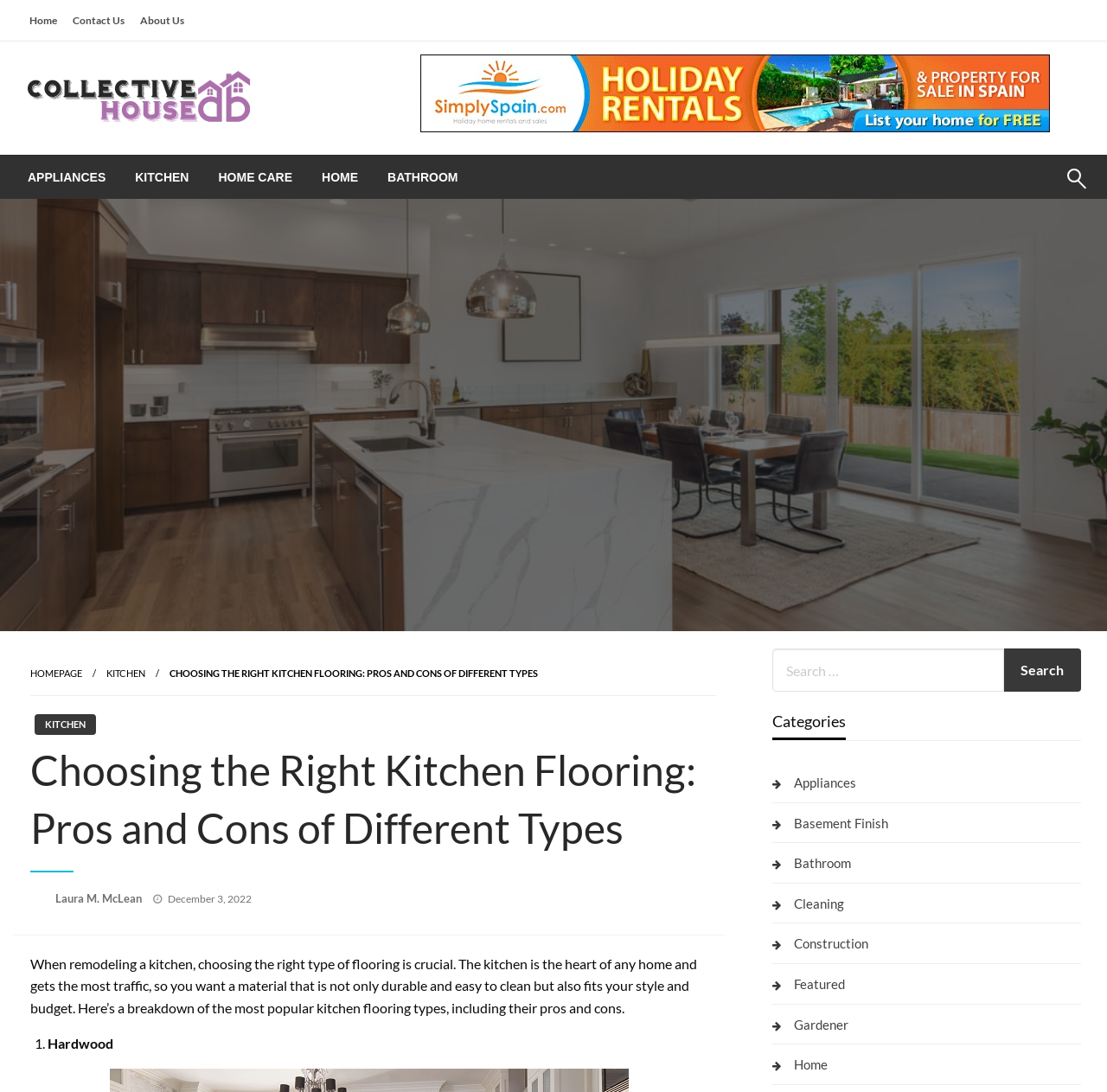Identify the bounding box coordinates of the section that should be clicked to achieve the task described: "Click on the 'Home' link".

[0.02, 0.008, 0.059, 0.029]